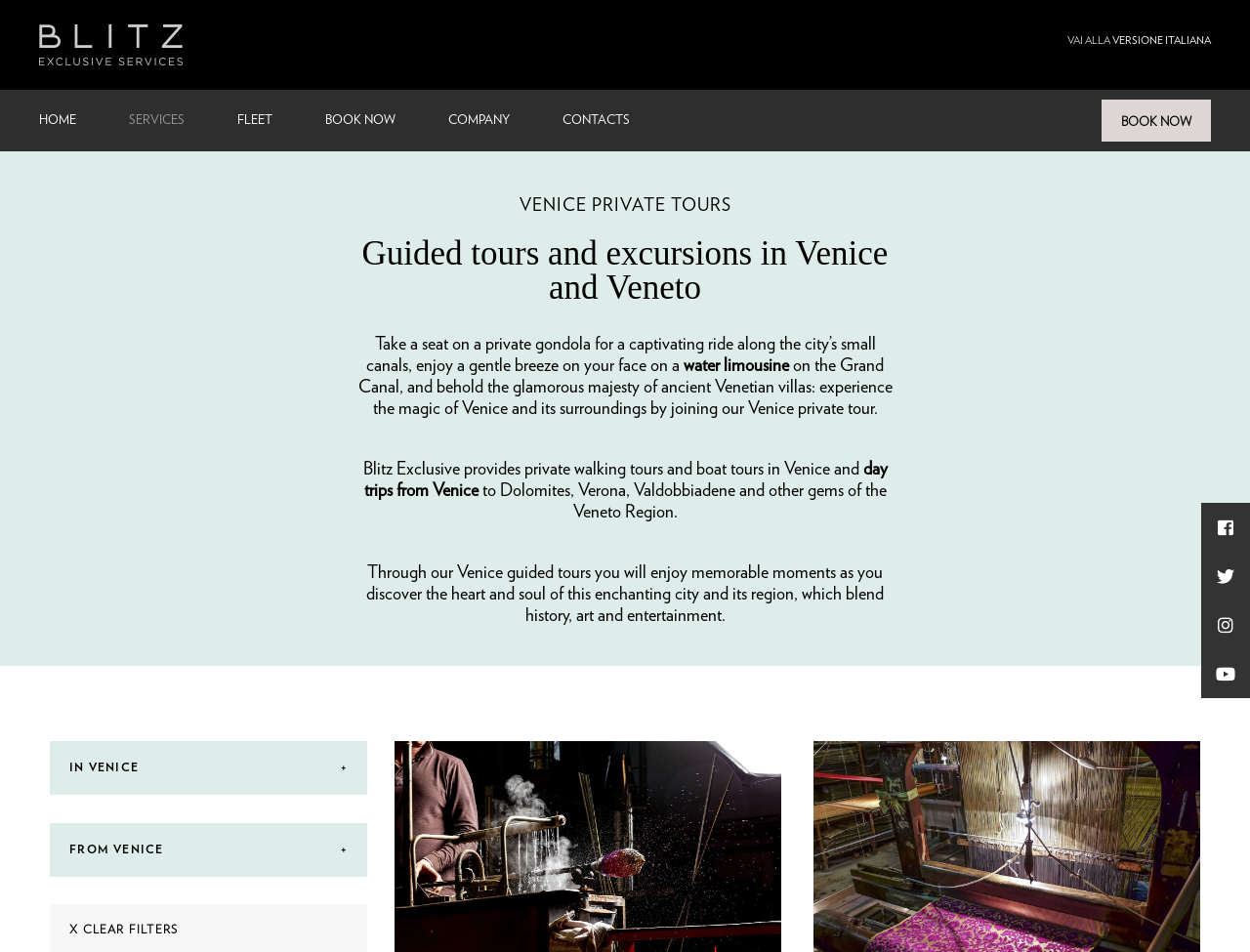What type of tours does Blitz Exclusive provide?
Look at the screenshot and provide an in-depth answer.

Based on the webpage content, Blitz Exclusive provides private walking tours and boat tours in Venice and its surroundings, as mentioned in the paragraph 'Blitz Exclusive provides private walking tours and boat tours in Venice and...'.